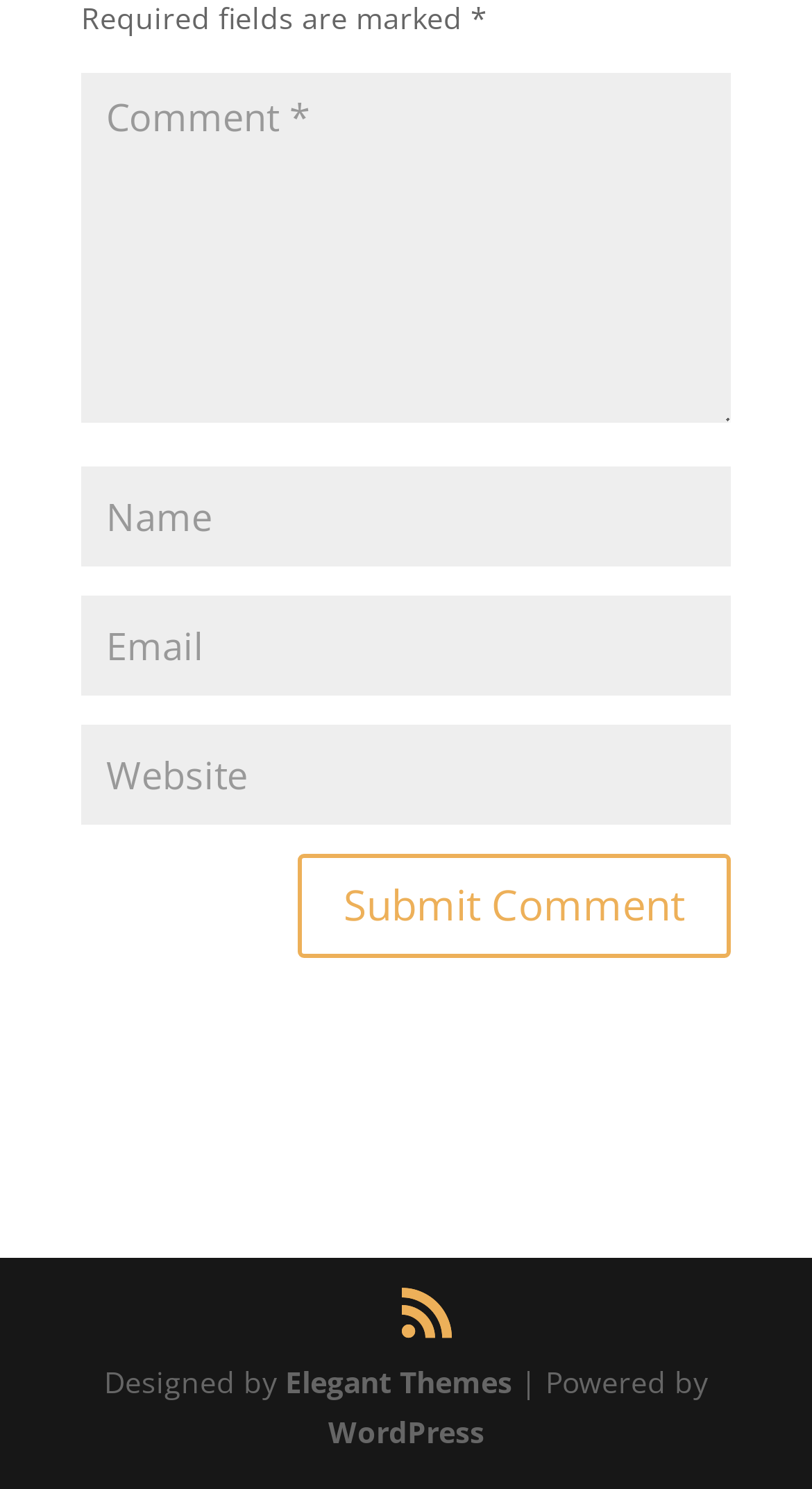What is the website built with?
Utilize the image to construct a detailed and well-explained answer.

The footer of the webpage contains a link to 'WordPress', which suggests that the website is built using the WordPress platform.